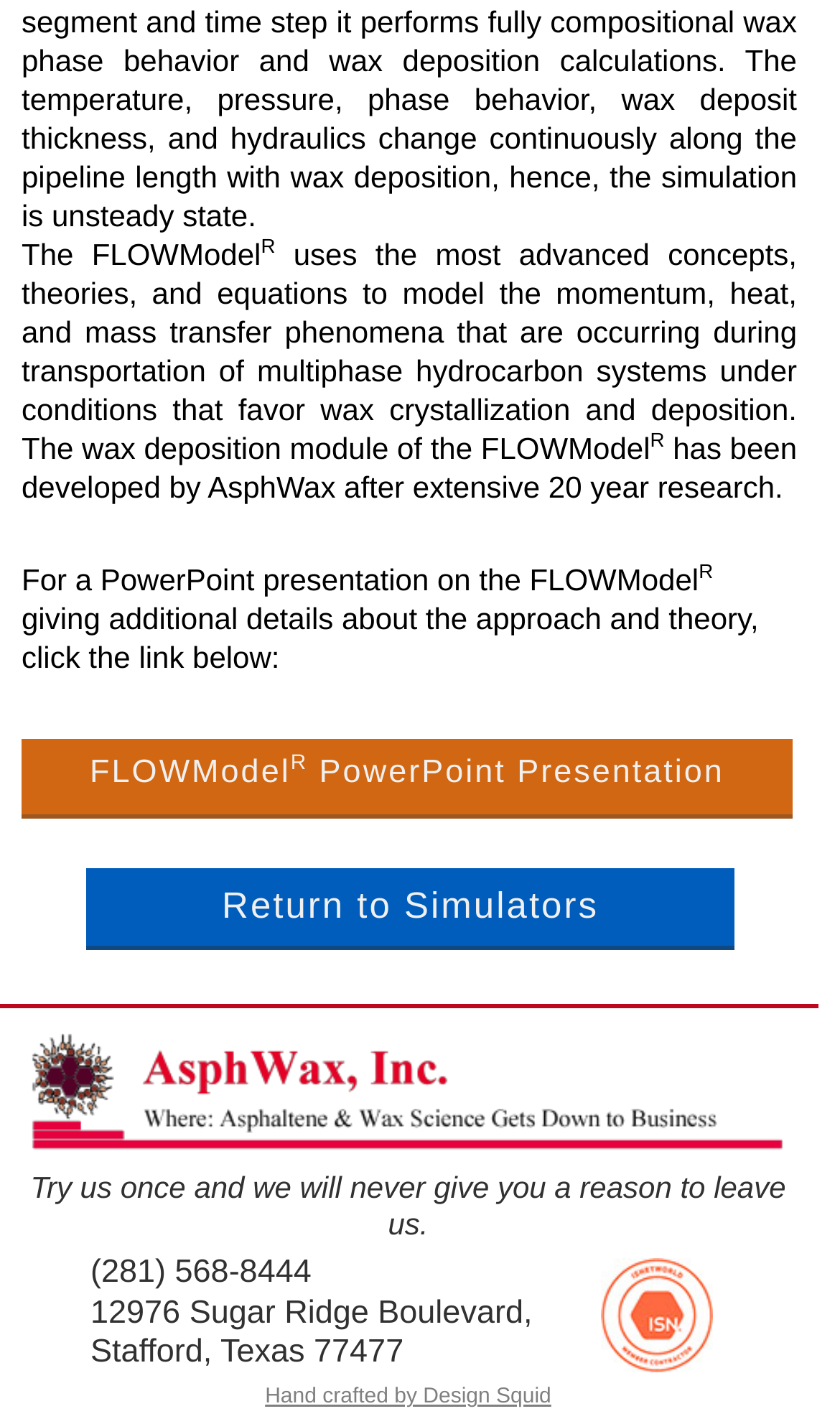What is the phone number provided?
Please provide an in-depth and detailed response to the question.

The phone number is provided in the StaticText element as '(281) 568-8444'.